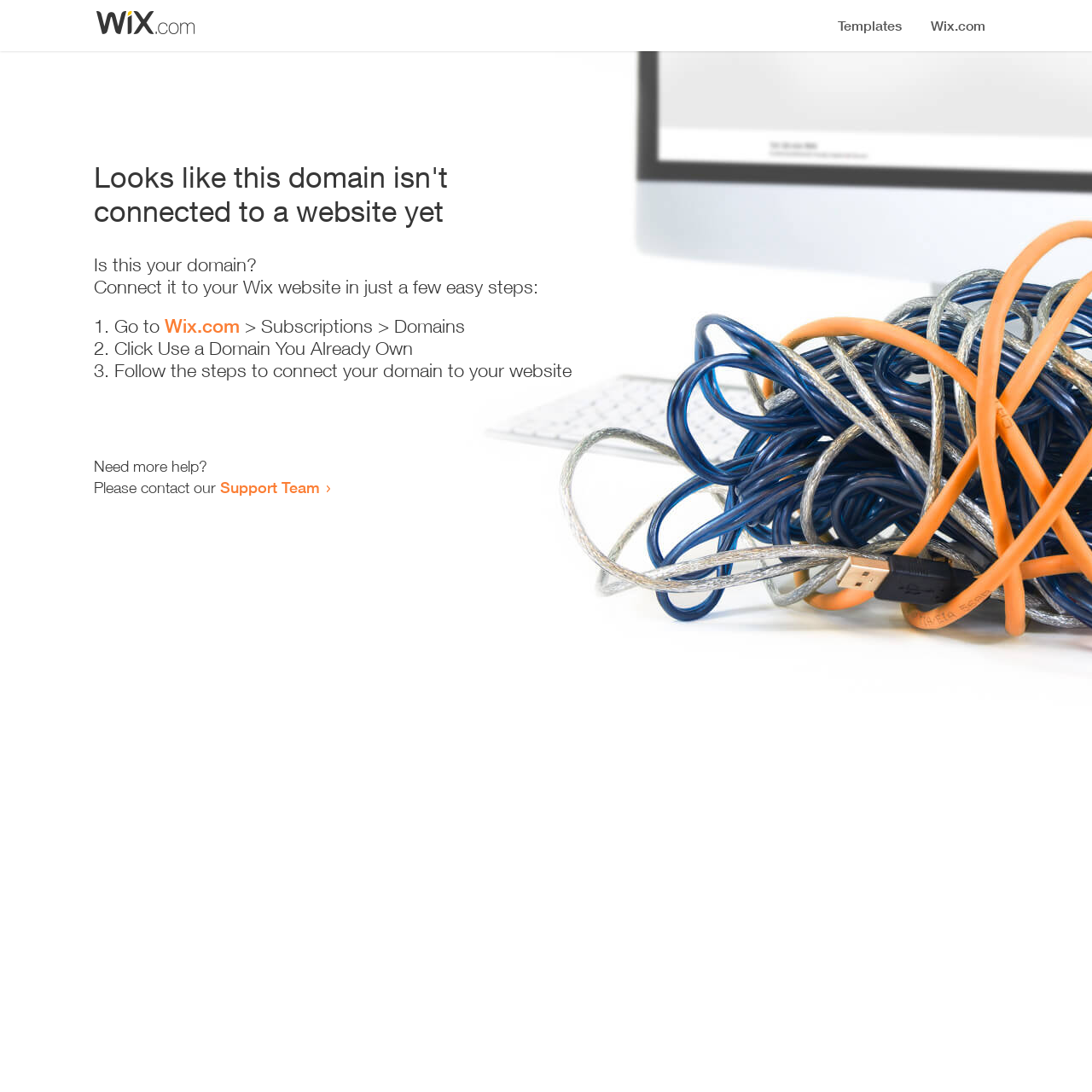Please reply with a single word or brief phrase to the question: 
How many steps are required to connect the domain?

3